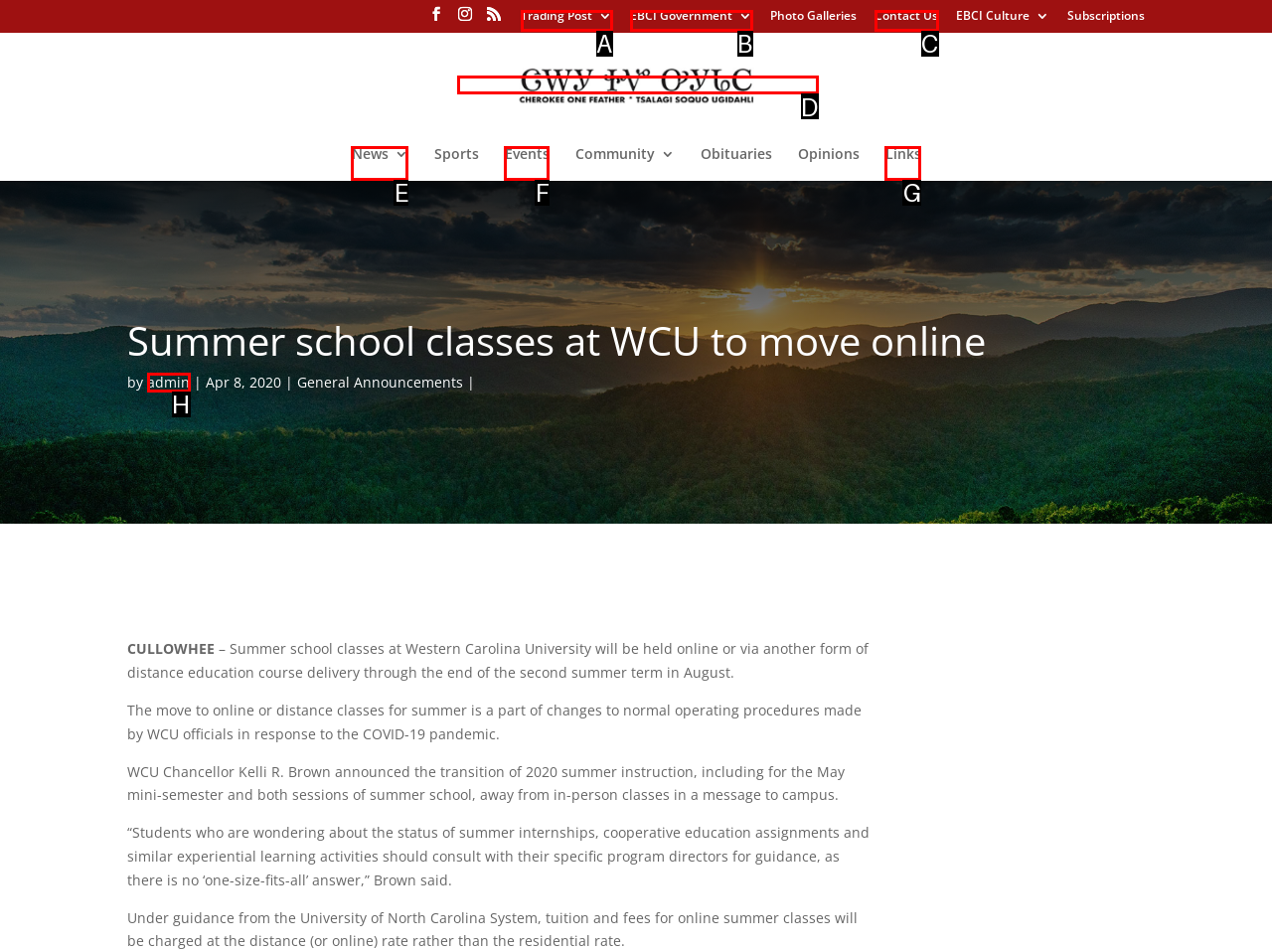Point out the UI element to be clicked for this instruction: Contact 'The Cherokee One Feather'. Provide the answer as the letter of the chosen element.

D